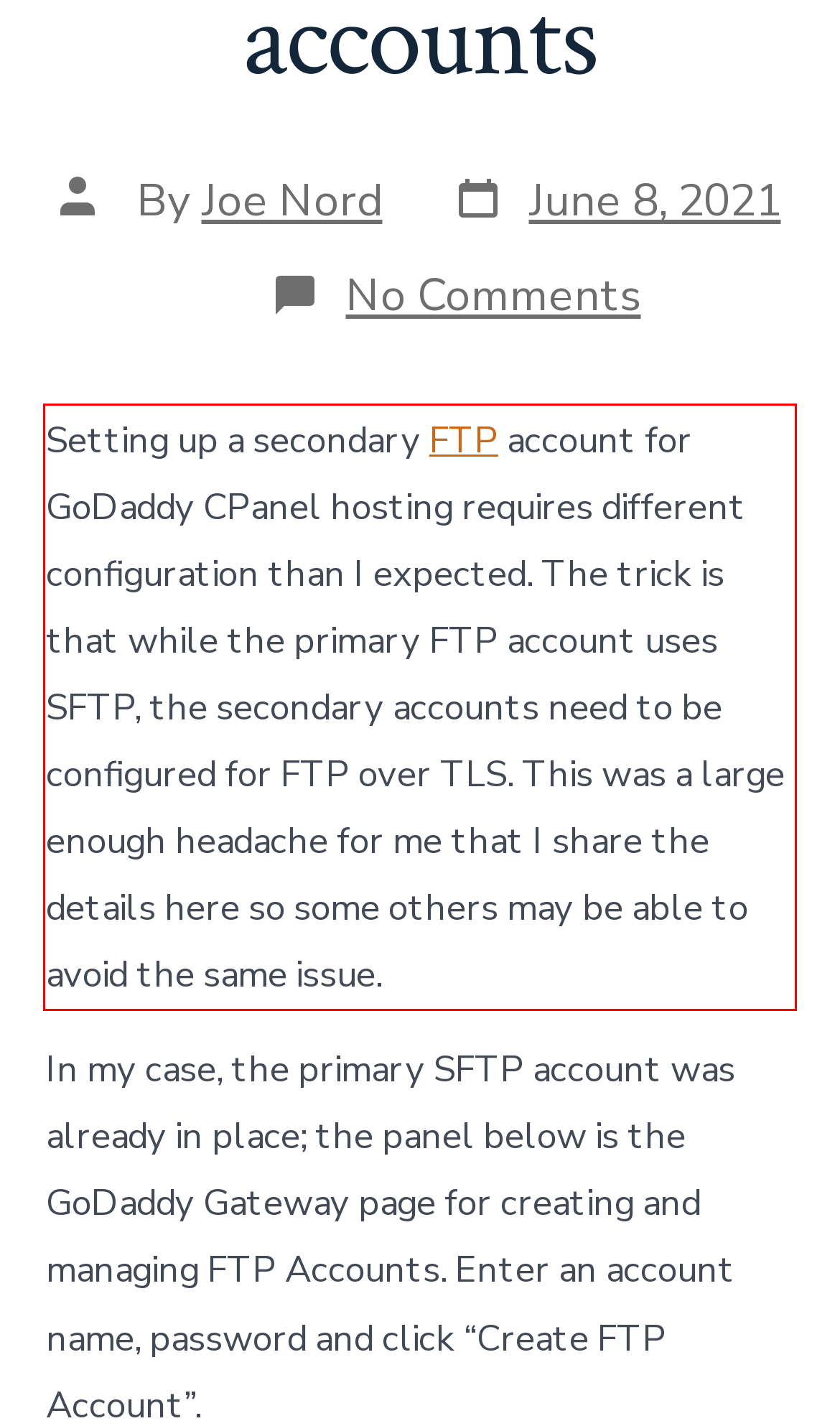You are provided with a screenshot of a webpage that includes a red bounding box. Extract and generate the text content found within the red bounding box.

Setting up a secondary FTP account for GoDaddy CPanel hosting requires different configuration than I expected. The trick is that while the primary FTP account uses SFTP, the secondary accounts need to be configured for FTP over TLS. This was a large enough headache for me that I share the details here so some others may be able to avoid the same issue.